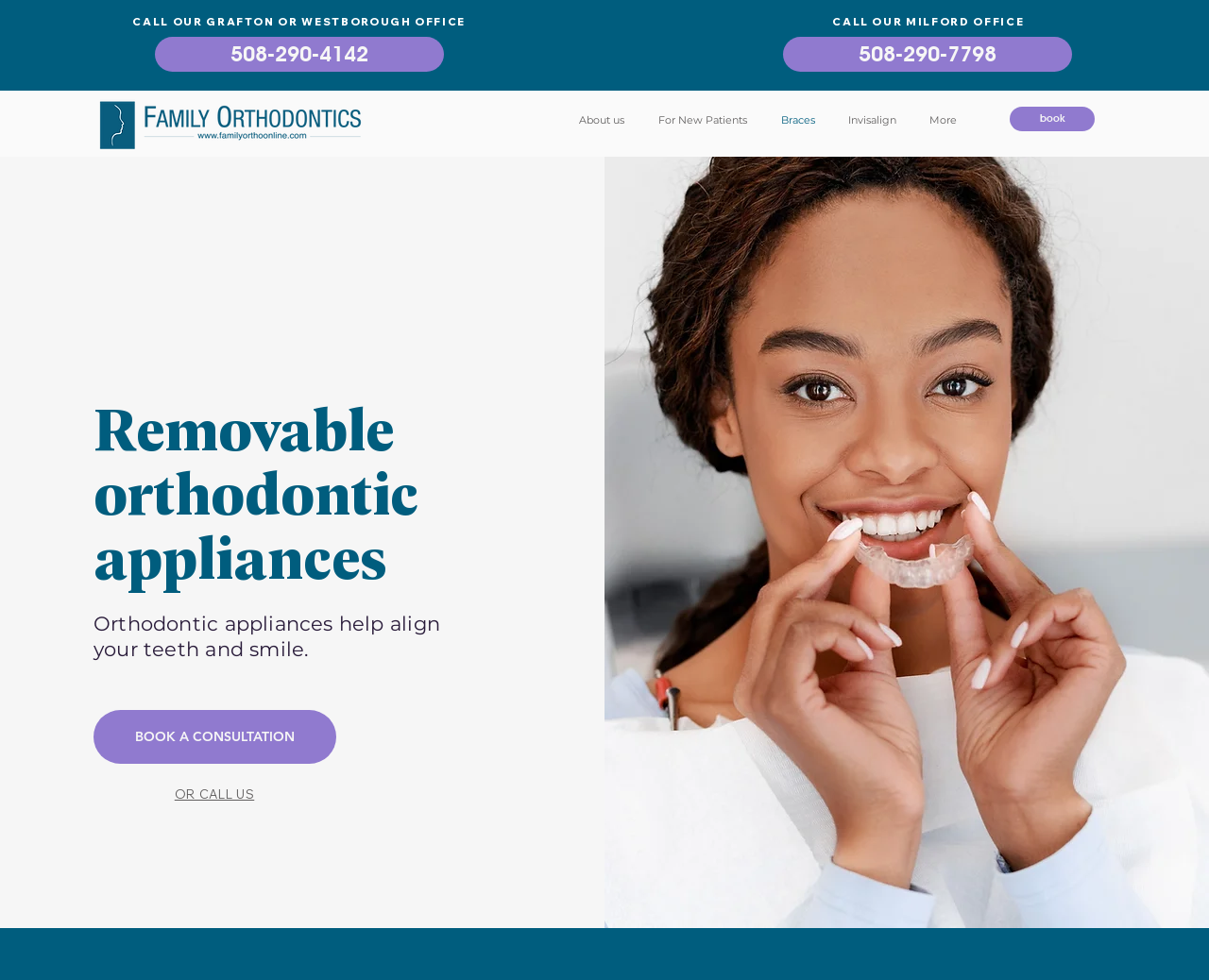What types of orthodontic appliances are mentioned?
Using the image, provide a detailed and thorough answer to the question.

The webpage mentions that Family Orthodontics provides removable orthodontic appliances, including retainers, mouthguards, and clear aligners, as stated in the meta description and reiterated on the webpage.